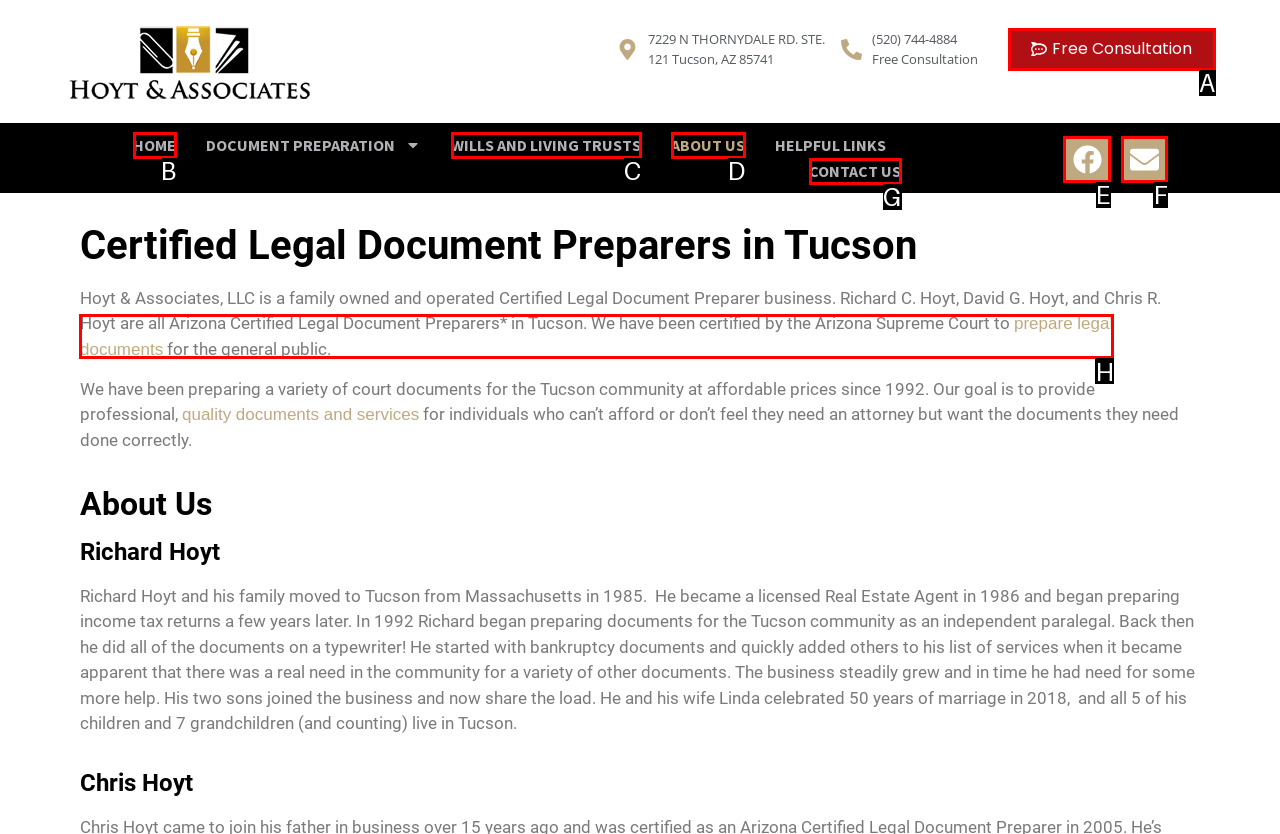What letter corresponds to the UI element to complete this task: Go to About Us page
Answer directly with the letter.

None